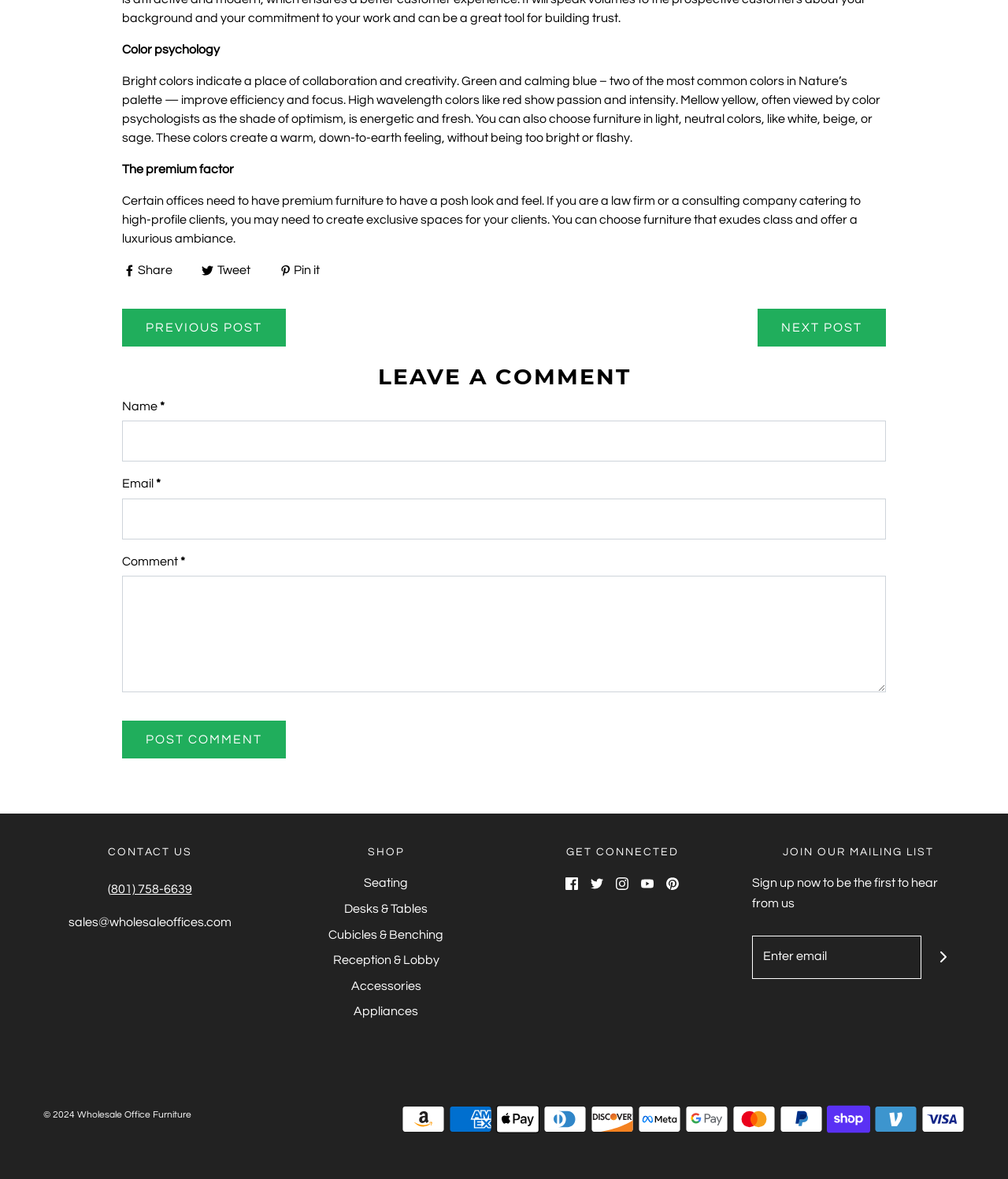Find the bounding box coordinates of the area that needs to be clicked in order to achieve the following instruction: "Leave a comment". The coordinates should be specified as four float numbers between 0 and 1, i.e., [left, top, right, bottom].

[0.121, 0.307, 0.879, 0.331]